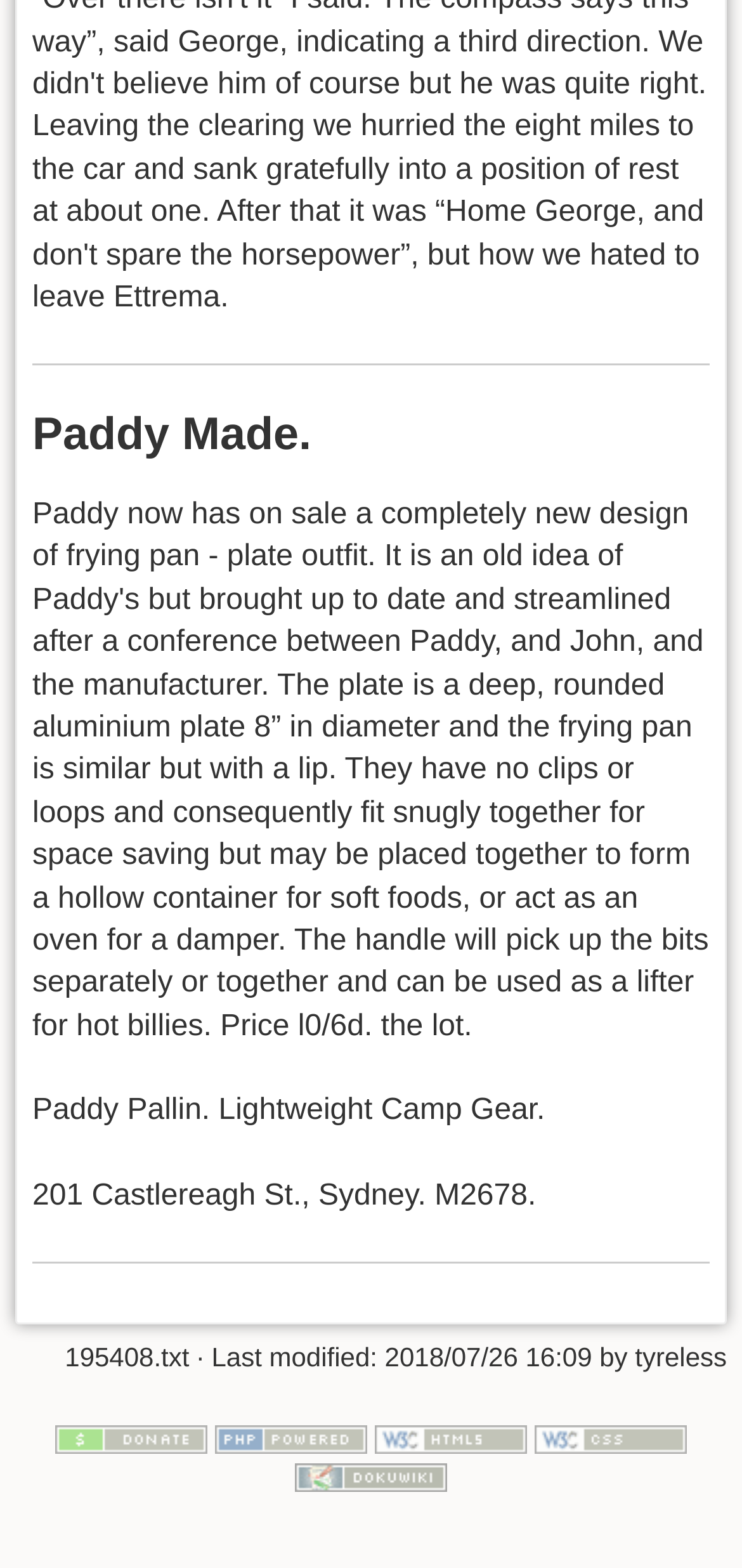Provide a brief response to the question using a single word or phrase: 
What is the name of the company?

Paddy Pallin